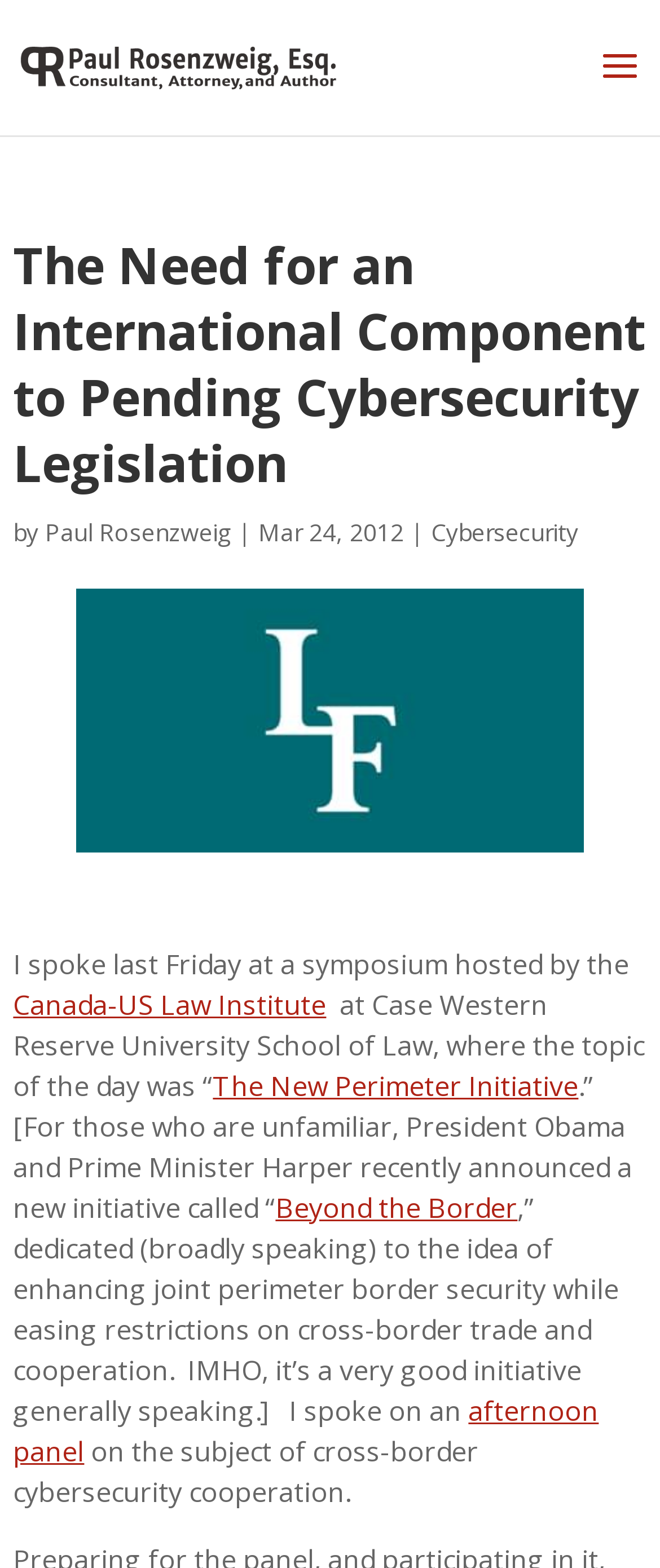Using the provided element description, identify the bounding box coordinates as (top-left x, top-left y, bottom-right x, bottom-right y). Ensure all values are between 0 and 1. Description: reddit

[0.128, 0.586, 0.949, 0.63]